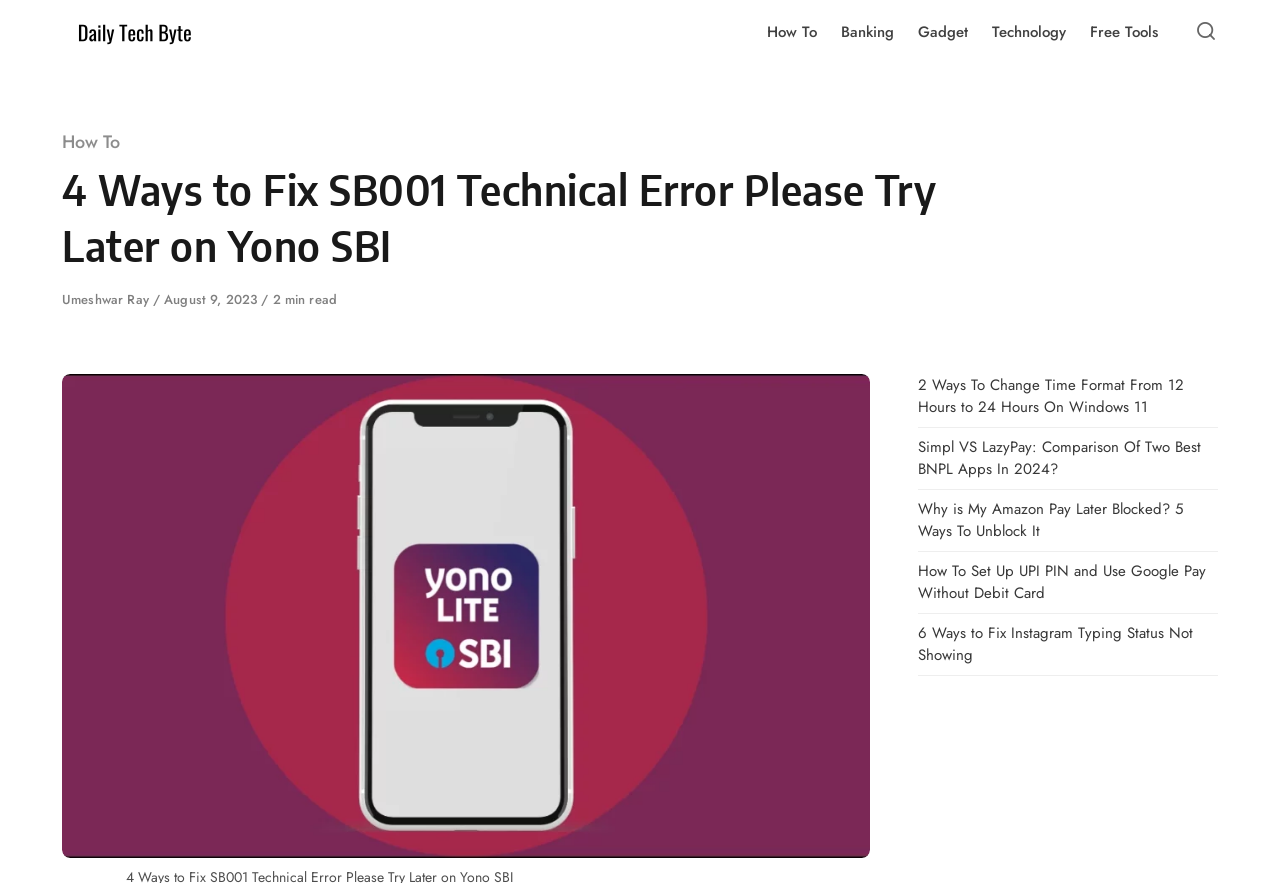Respond with a single word or phrase to the following question: How many minutes does it take to read the article?

2